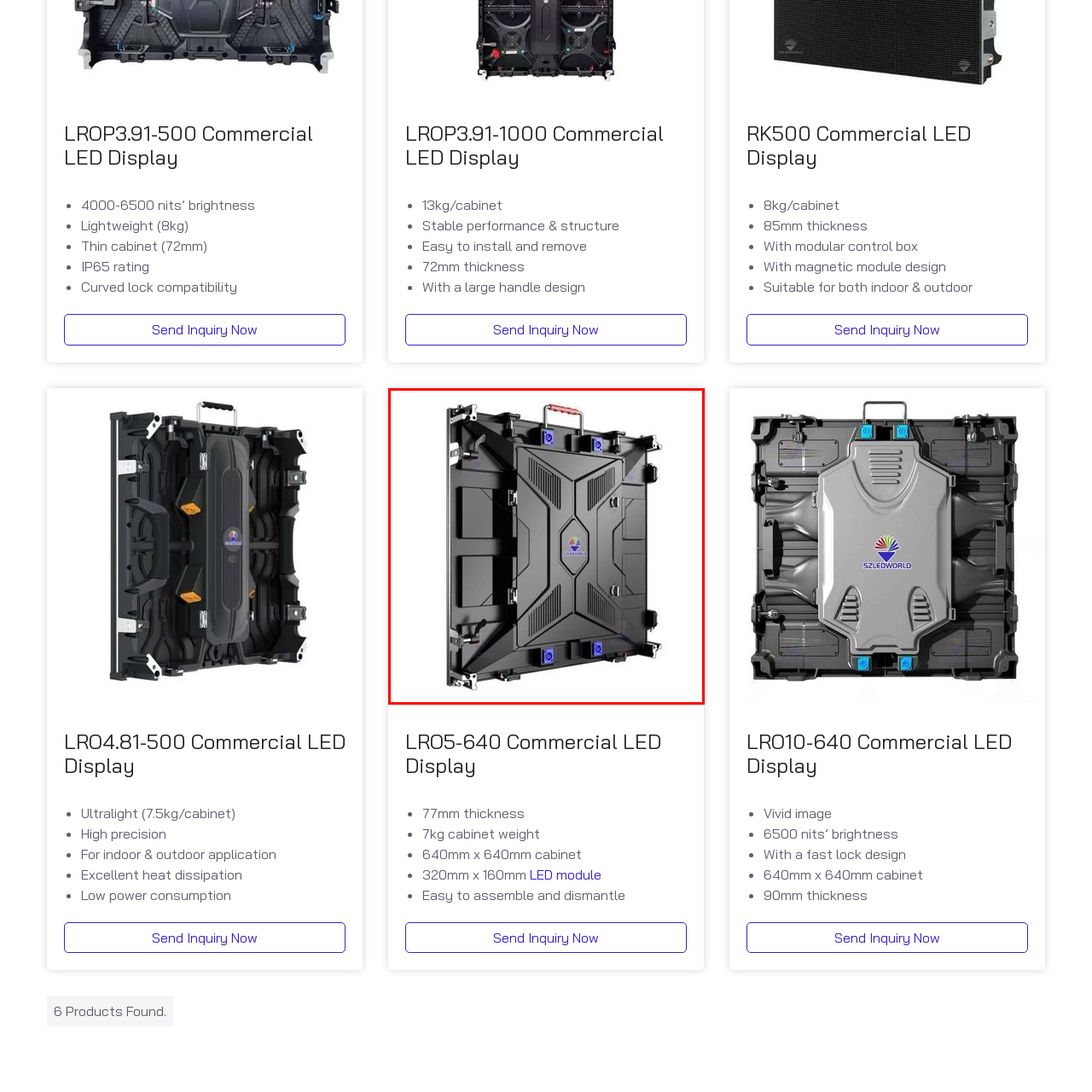Pay attention to the image highlighted by the red border, How much does the display weigh? Please give a one-word or short phrase answer.

7kg